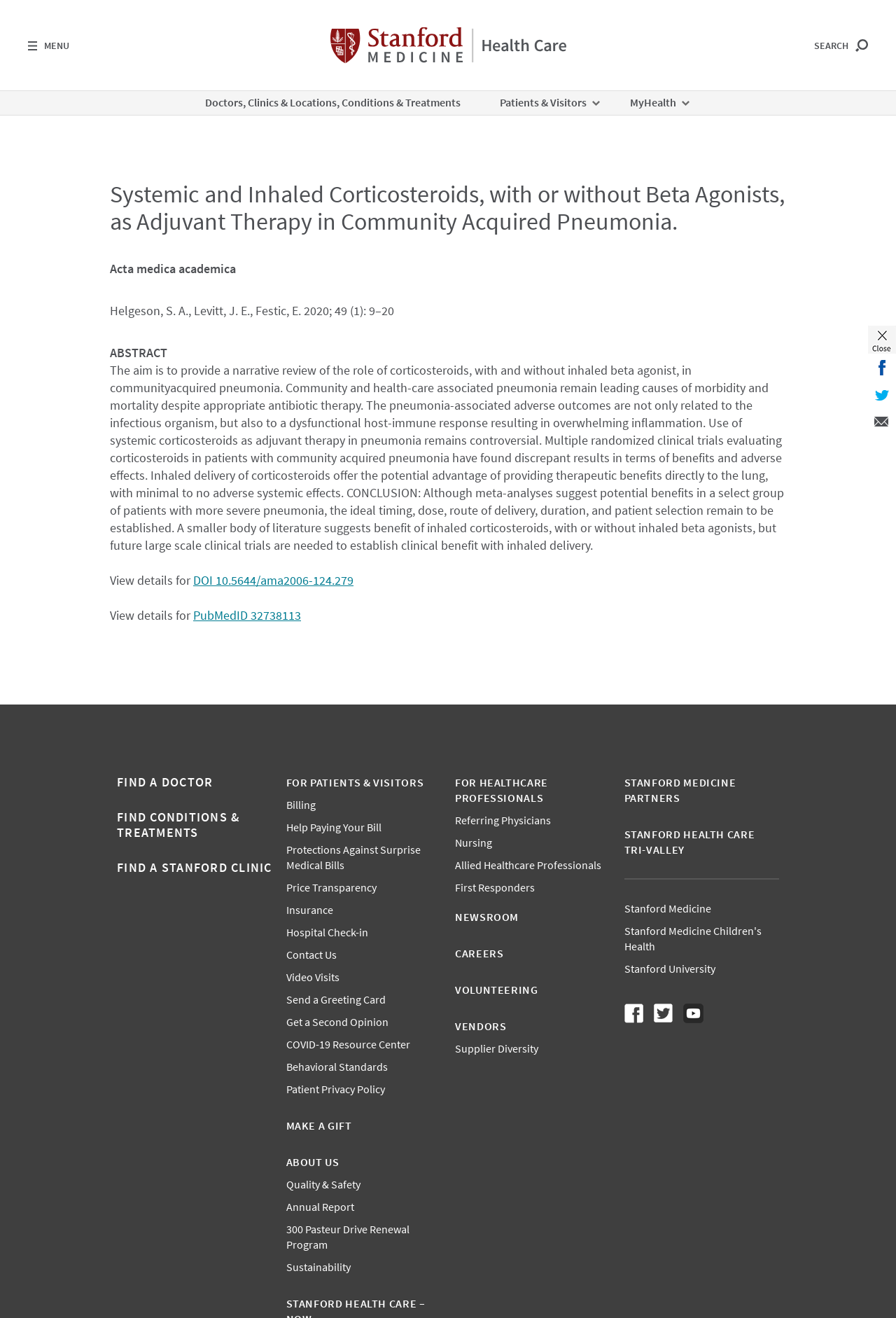Please provide a comprehensive response to the question below by analyzing the image: 
What is the aim of the narrative review?

The aim of the narrative review is to provide a comprehensive overview of the role of corticosteroids, with and without inhaled beta agonist, in community-acquired pneumonia. This is stated in the abstract section of the webpage.